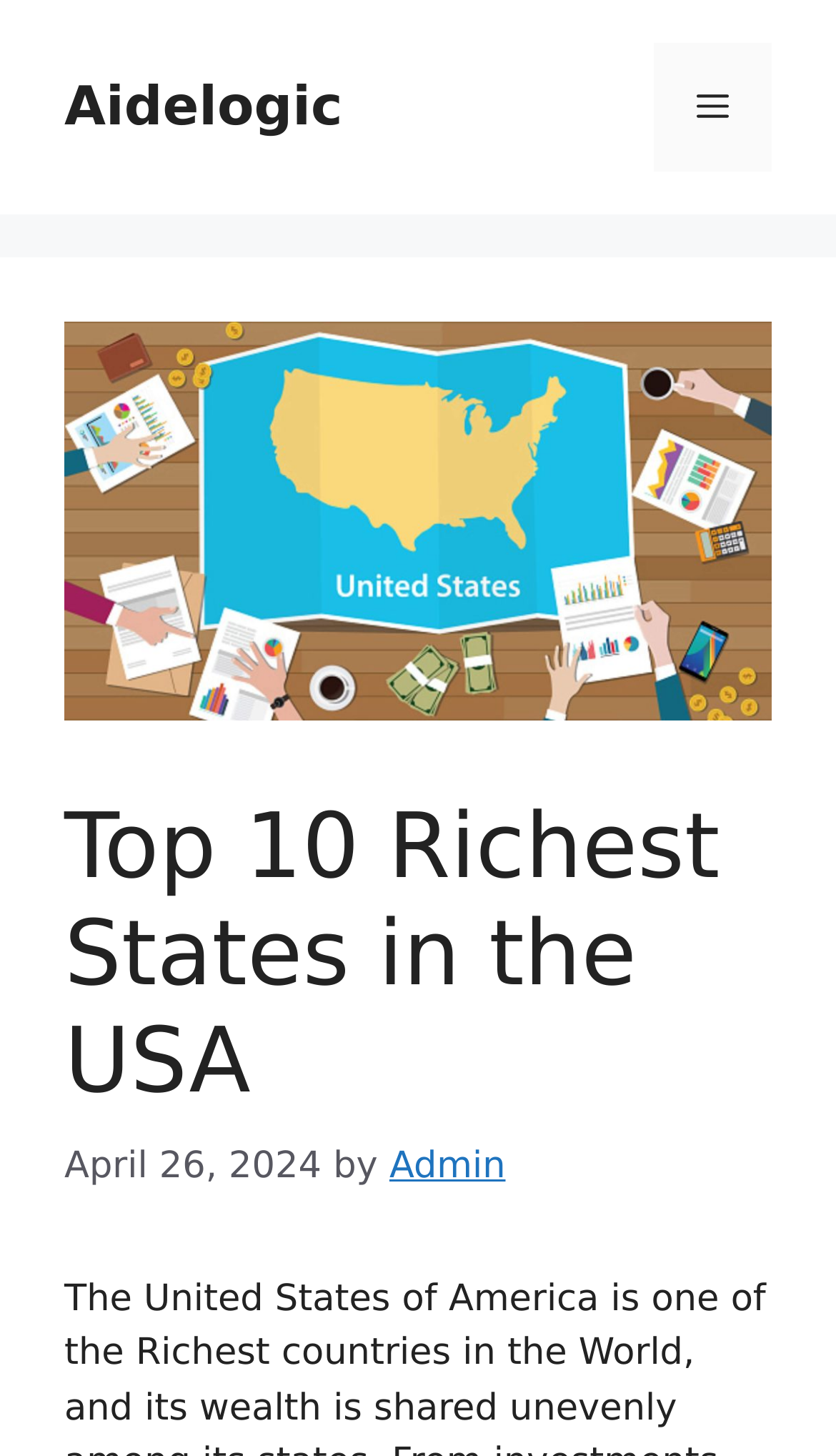From the details in the image, provide a thorough response to the question: Who is the author of the article?

I found the author of the article by looking at the link element next to the 'by' static text, which contains the link text 'Admin'.